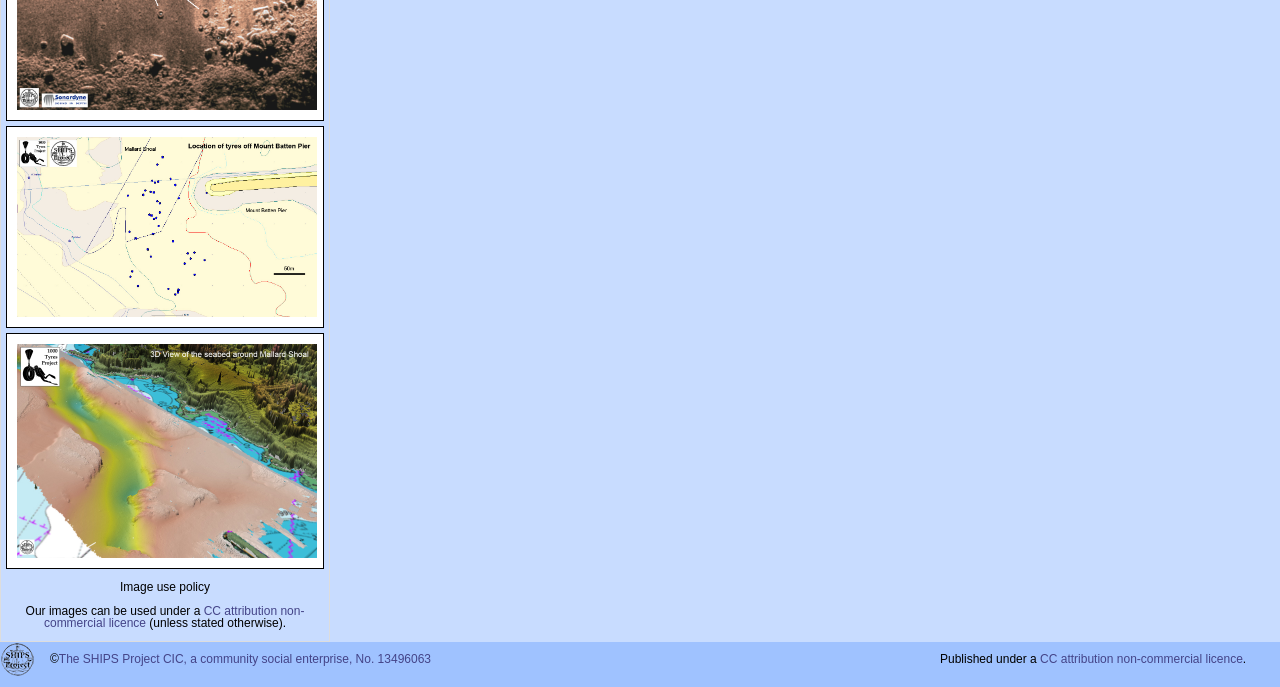Given the description "title="1000 Tyres Project"", determine the bounding box of the corresponding UI element.

[0.013, 0.793, 0.248, 0.817]